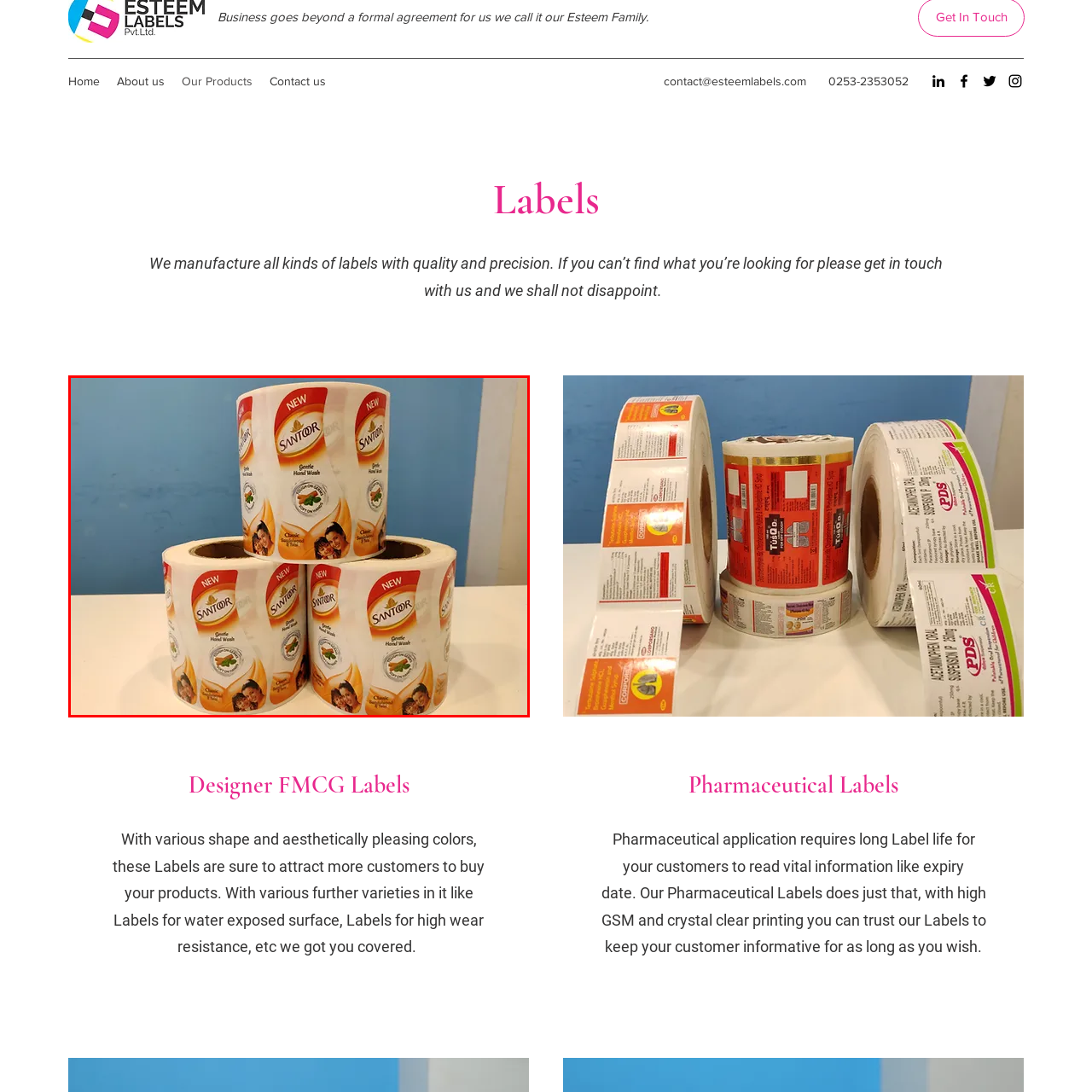What is depicted in the colorful graphics on the labels?
Look at the image surrounded by the red border and respond with a one-word or short-phrase answer based on your observation.

smiling children